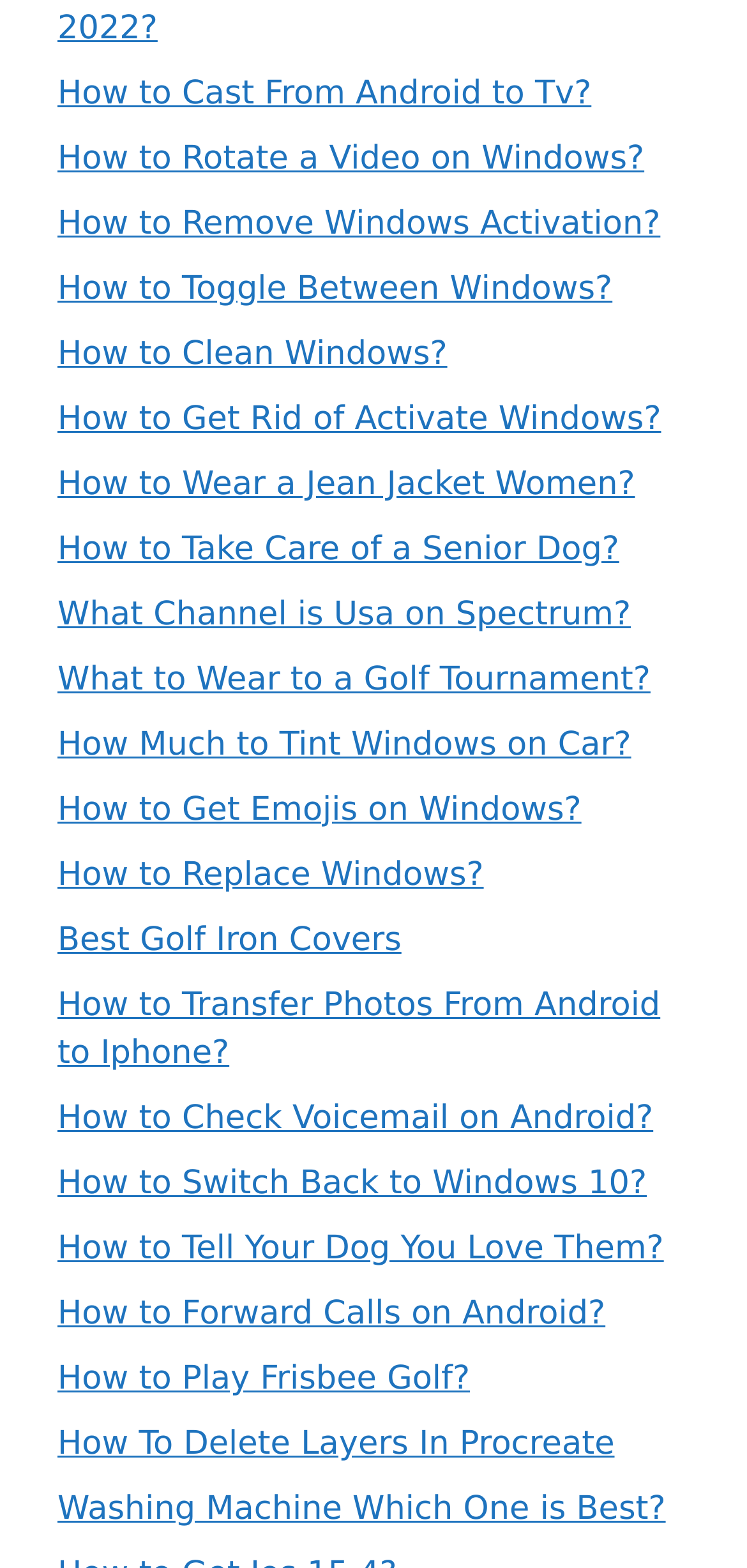Please identify the bounding box coordinates of the region to click in order to complete the task: "Read 'How to Remove Windows Activation?'". The coordinates must be four float numbers between 0 and 1, specified as [left, top, right, bottom].

[0.077, 0.13, 0.884, 0.155]